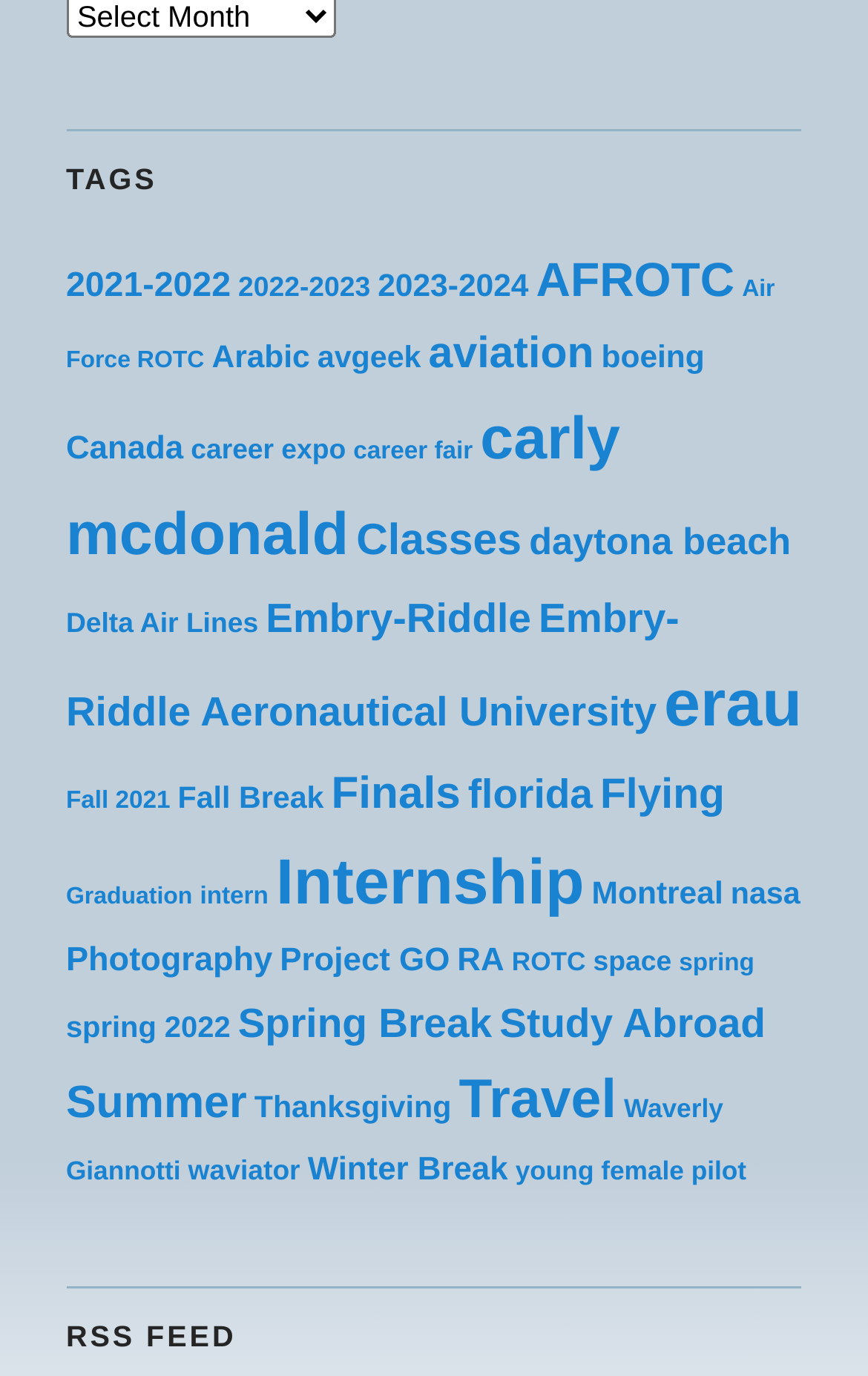What is the category related to a holiday?
Give a detailed response to the question by analyzing the screenshot.

By examining the links on the webpage, I found that the category 'Thanksgiving' is related to a holiday, with 20 posts.